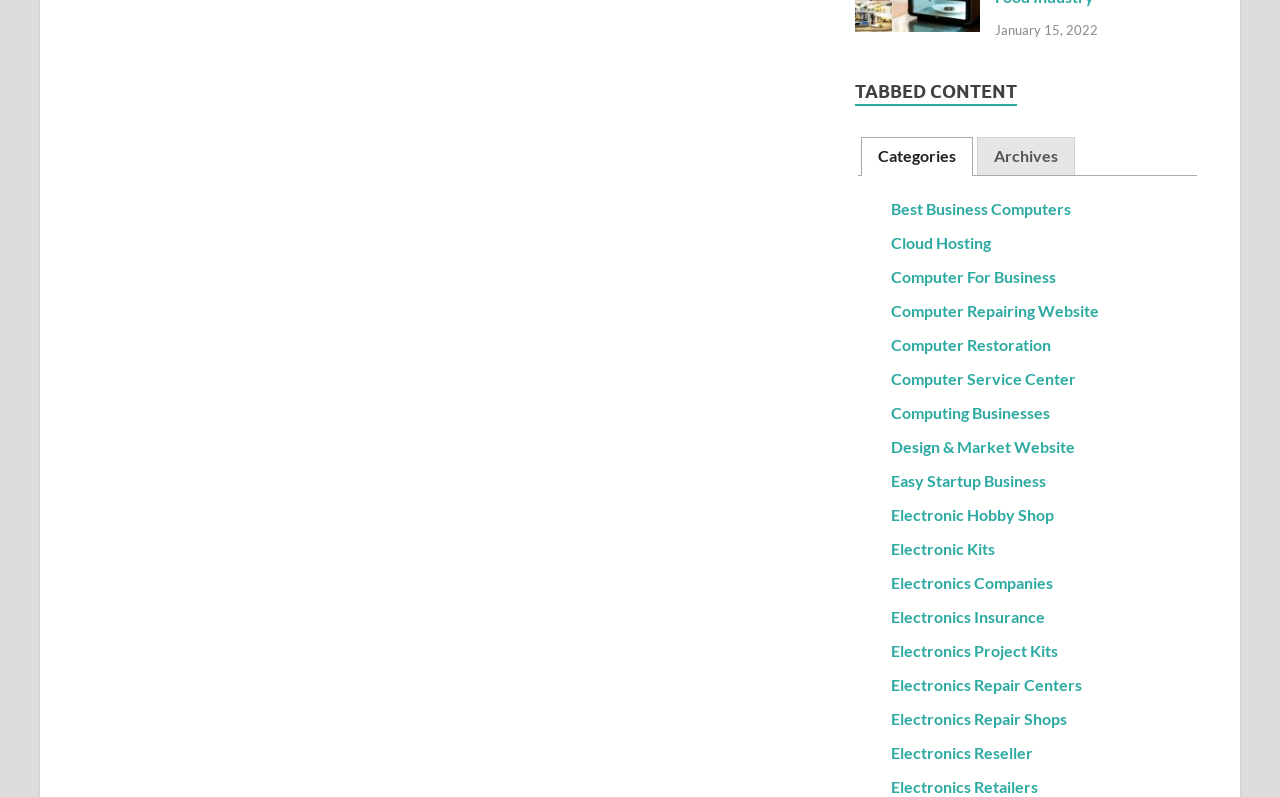What is the first link under the 'Categories' tab?
Refer to the image and answer the question using a single word or phrase.

Best Business Computers